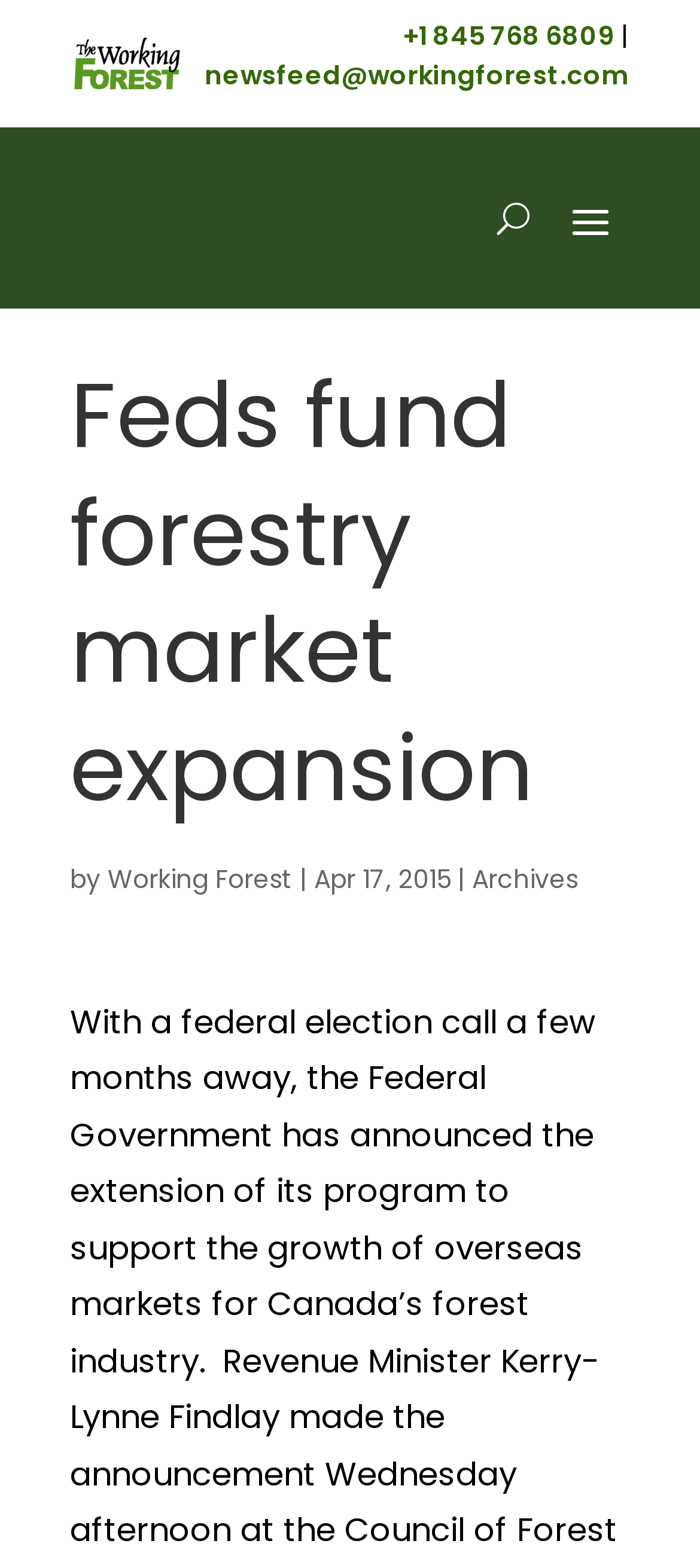Who is the author of the article?
Provide a one-word or short-phrase answer based on the image.

Working Forest